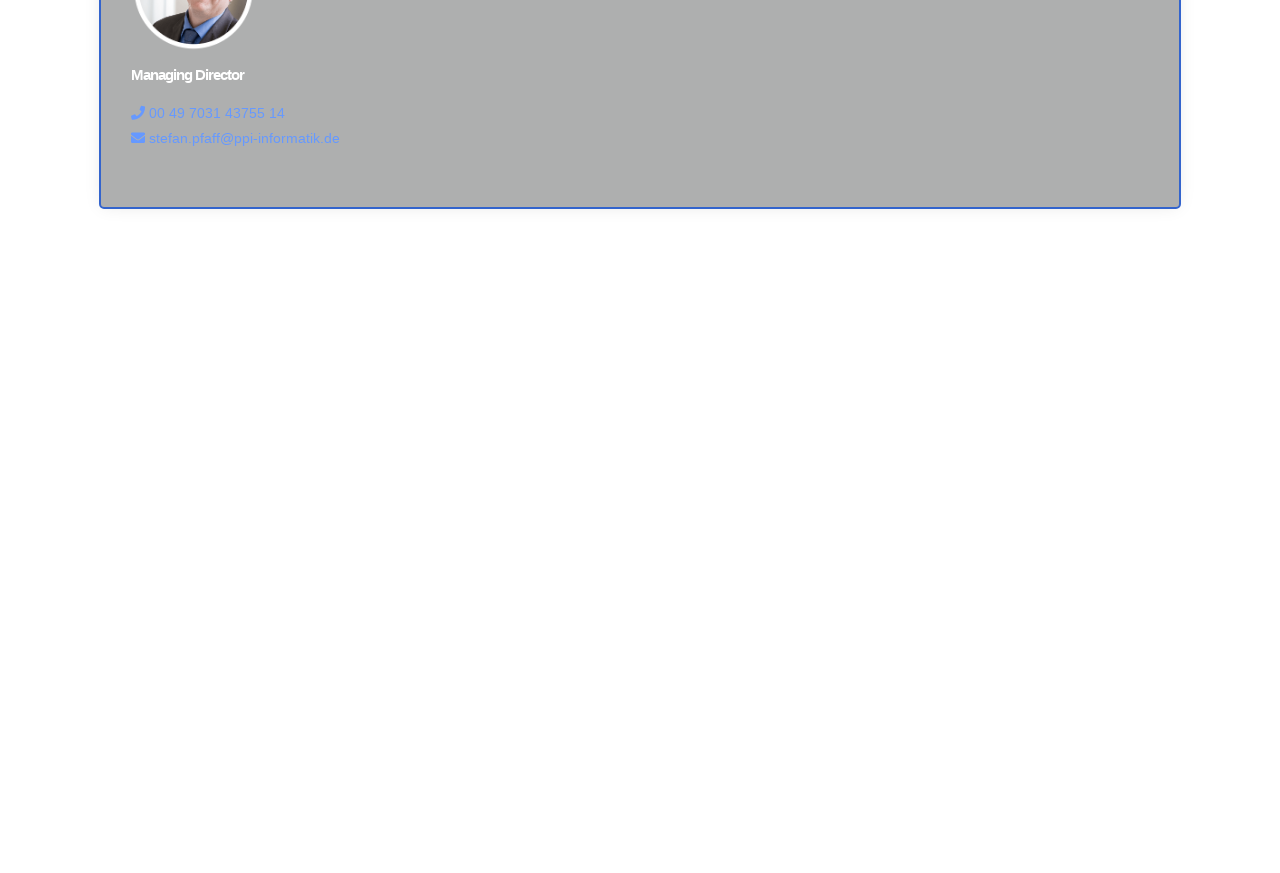Please provide the bounding box coordinates for the element that needs to be clicked to perform the instruction: "Click on the Managing Director link". The coordinates must consist of four float numbers between 0 and 1, formatted as [left, top, right, bottom].

[0.102, 0.072, 0.898, 0.099]